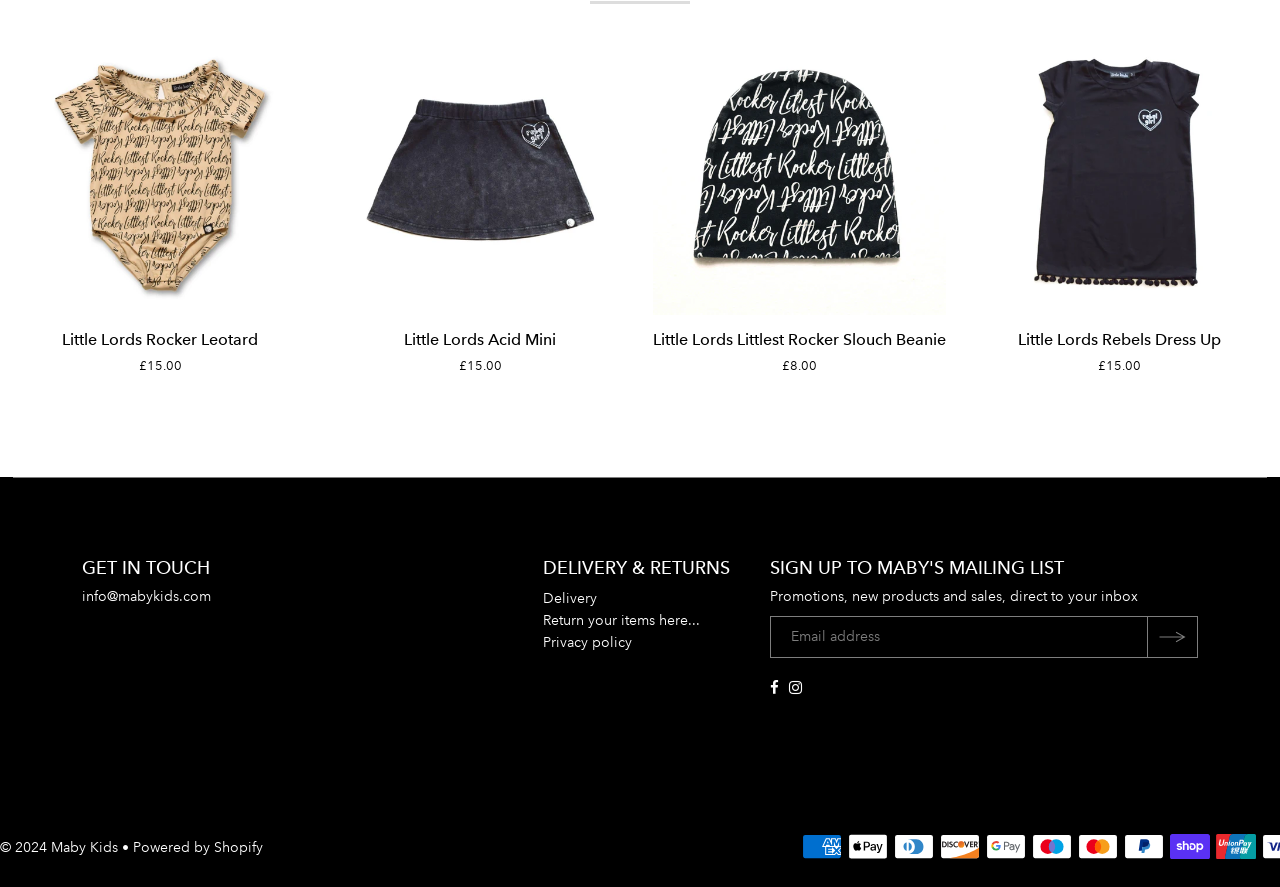Identify the bounding box of the HTML element described here: "Privacy policy". Provide the coordinates as four float numbers between 0 and 1: [left, top, right, bottom].

[0.424, 0.714, 0.494, 0.734]